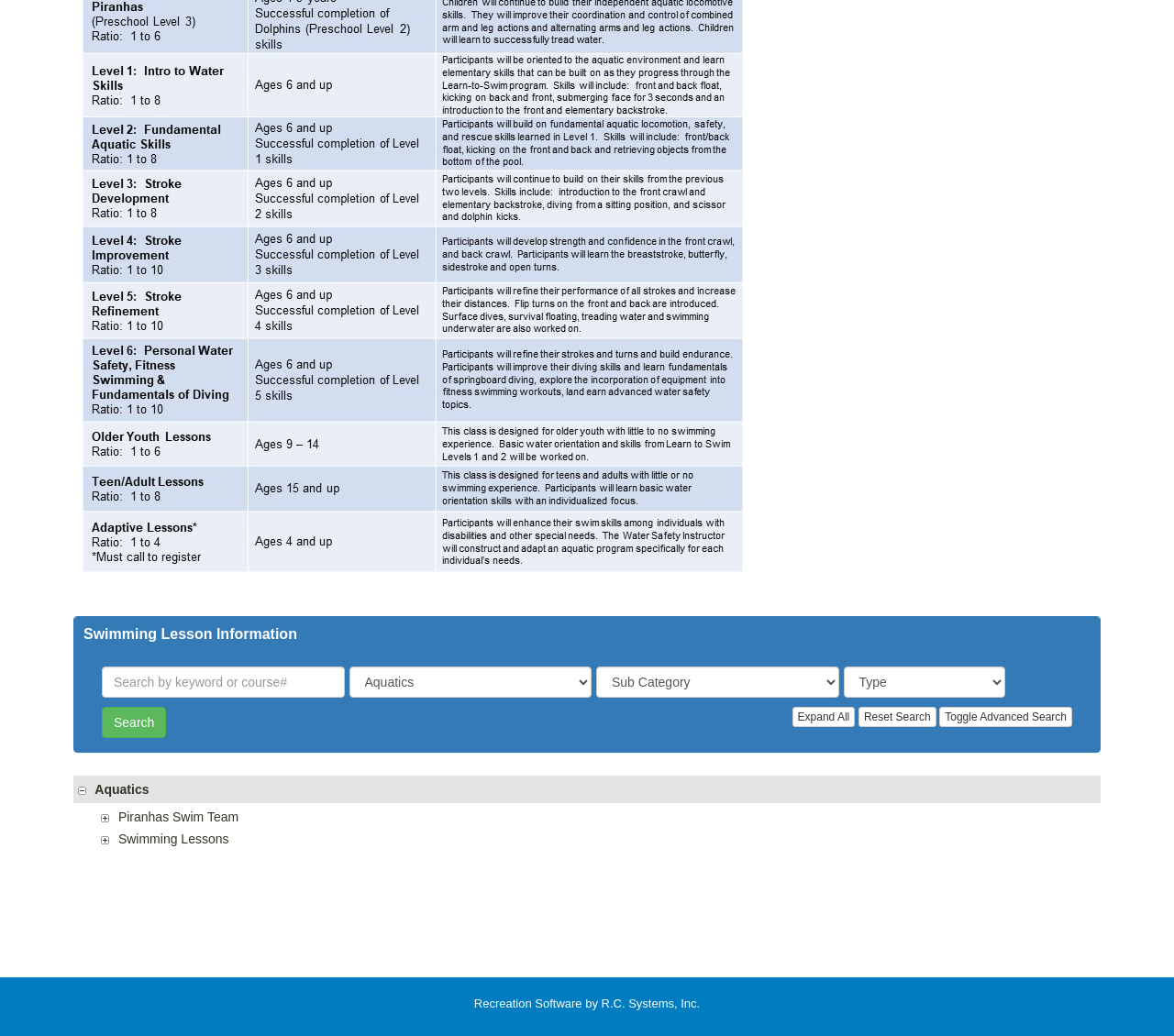Identify the bounding box coordinates of the region that needs to be clicked to carry out this instruction: "Click on 'ClickFunnels 2.0 For Photographers'". Provide these coordinates as four float numbers ranging from 0 to 1, i.e., [left, top, right, bottom].

None